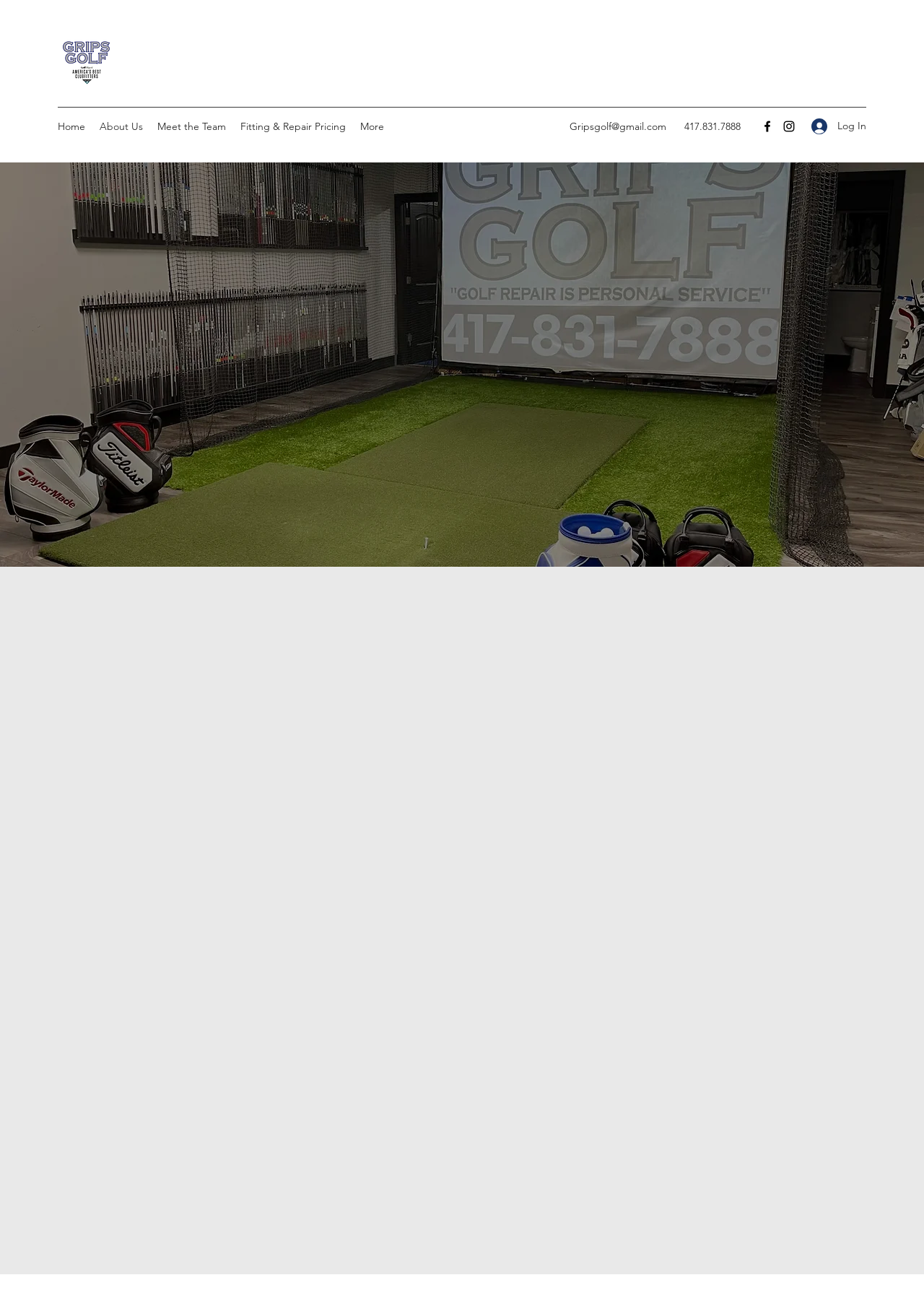Identify the bounding box coordinates of the region that needs to be clicked to carry out this instruction: "Navigate to the Home page". Provide these coordinates as four float numbers ranging from 0 to 1, i.e., [left, top, right, bottom].

[0.055, 0.089, 0.1, 0.105]